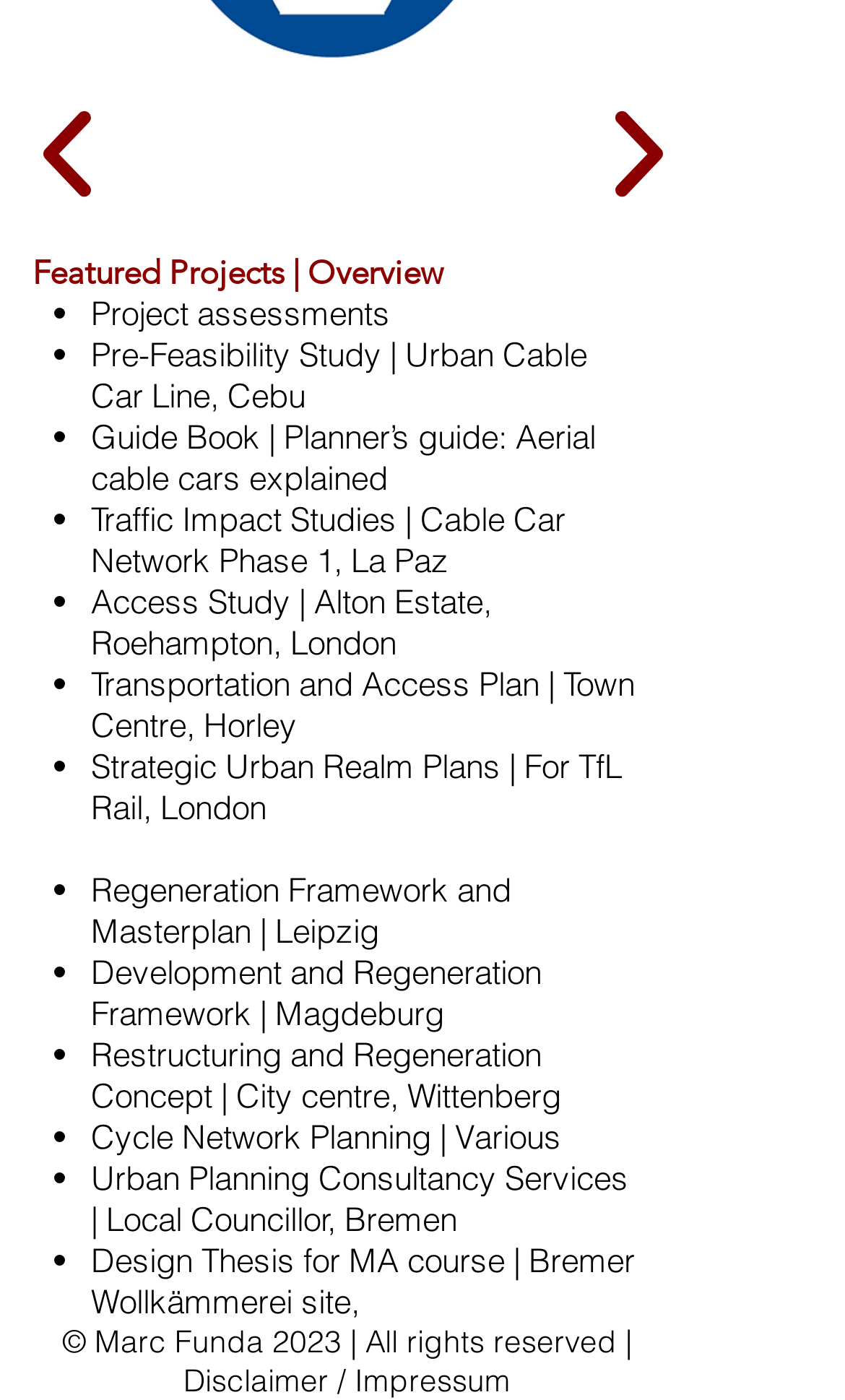With reference to the image, please provide a detailed answer to the following question: Who is the owner of this webpage?

The copyright notice at the bottom of the webpage reads '© Marc Funda 2023 | All rights reserved |', suggesting that Marc Funda is the owner of the webpage and the creator of the content.